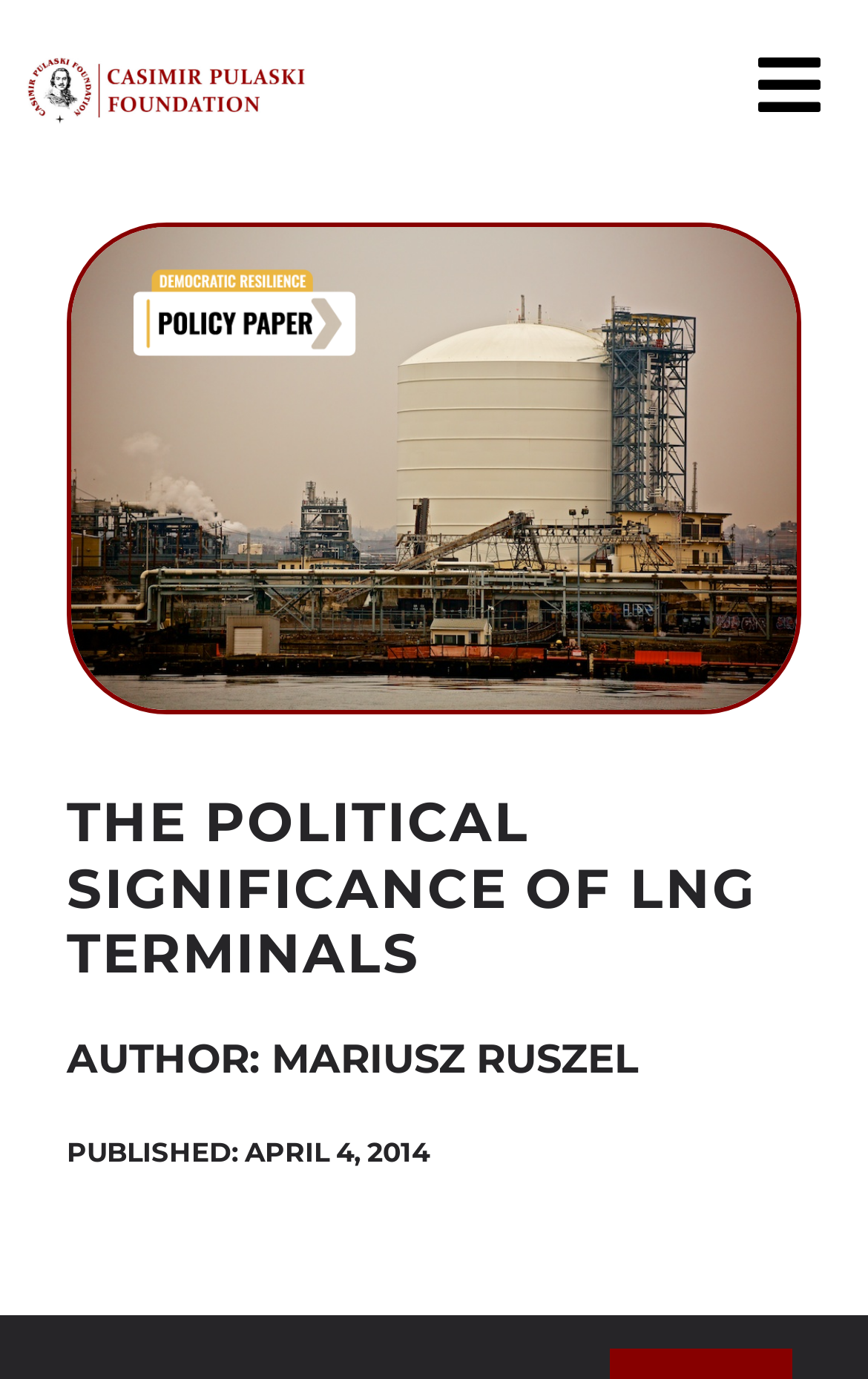Find the bounding box coordinates of the clickable area that will achieve the following instruction: "Search for something".

[0.062, 0.833, 0.938, 0.93]